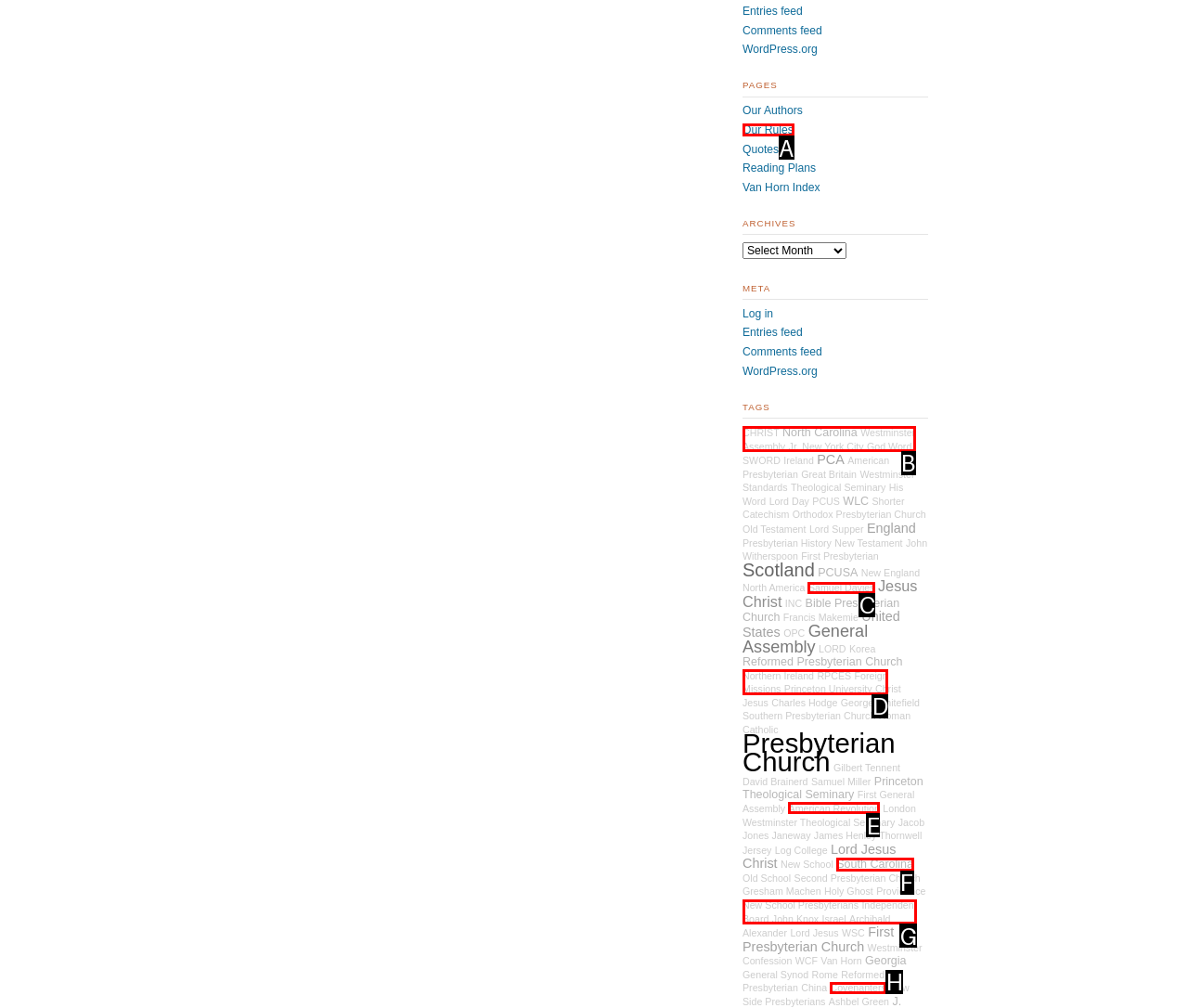Select the appropriate HTML element to click on to finish the task: Read 'Our Rules'.
Answer with the letter corresponding to the selected option.

A